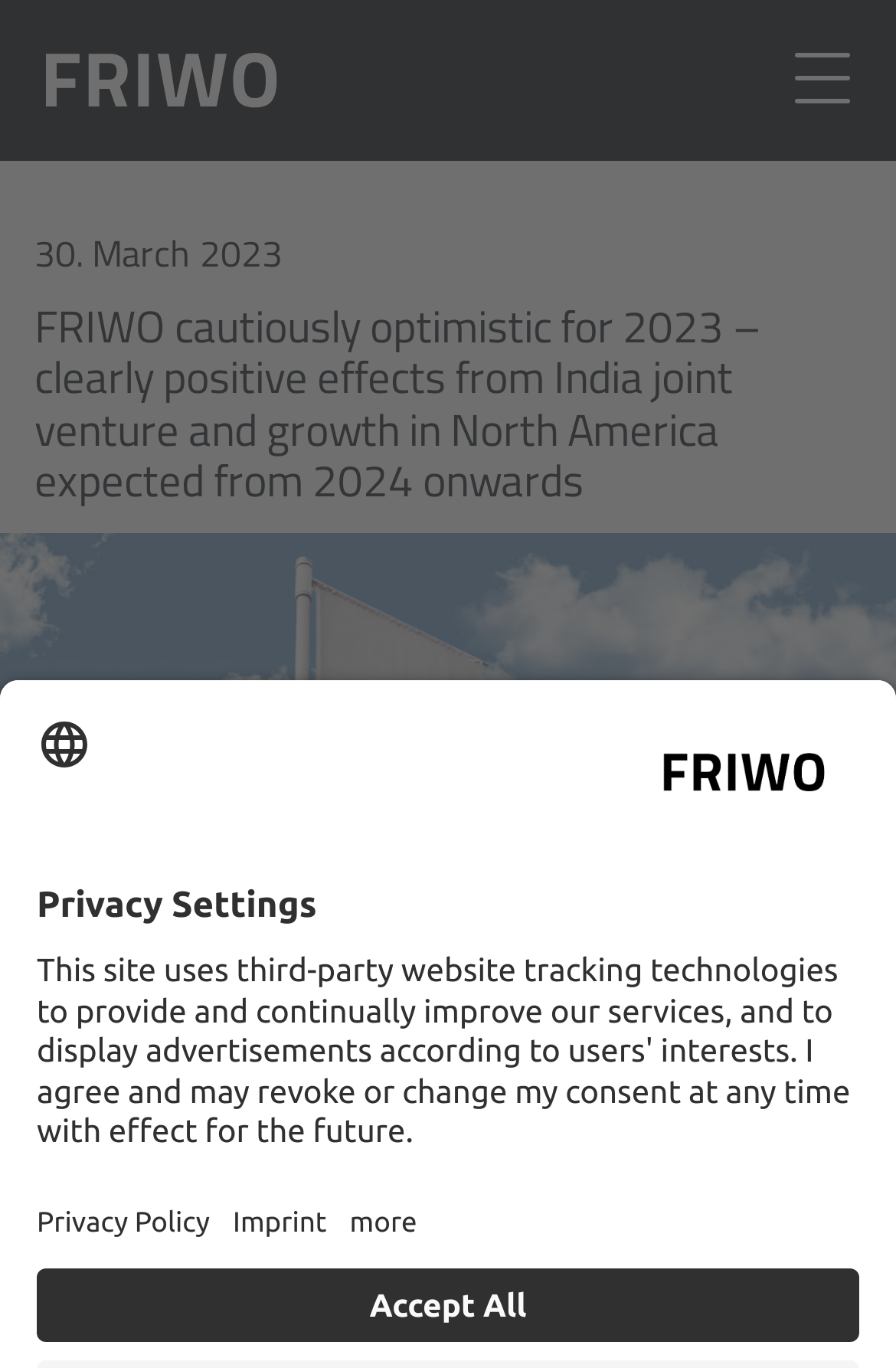Respond with a single word or phrase for the following question: 
How many links are present at the bottom of the webpage?

3